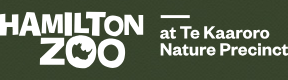Analyze the image and describe all key details you can observe.

The image features the logo of Hamilton Zoo, prominently displayed in bold white text against a green background. The logo includes a stylized silhouette of a zoo animal, enhancing its visual appeal. Below the main title "HAMILTON ZOO," the subtitle reads, "at Te Kaaroro Nature Precinct," indicating the zoo's location within a nature-focused area. This branding emphasizes the zoo's commitment to conservation and education, inviting visitors to explore its offerings and immerse themselves in the natural environment.